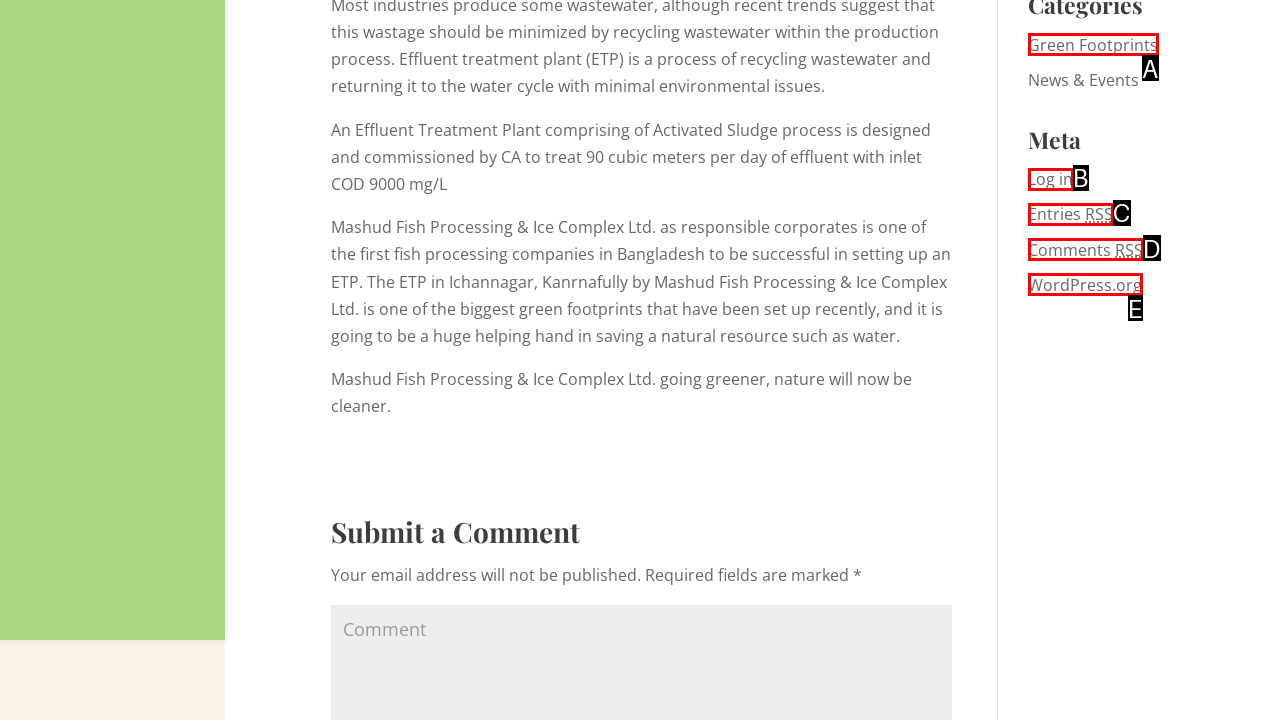Determine which HTML element best fits the description: Entries RSS
Answer directly with the letter of the matching option from the available choices.

C